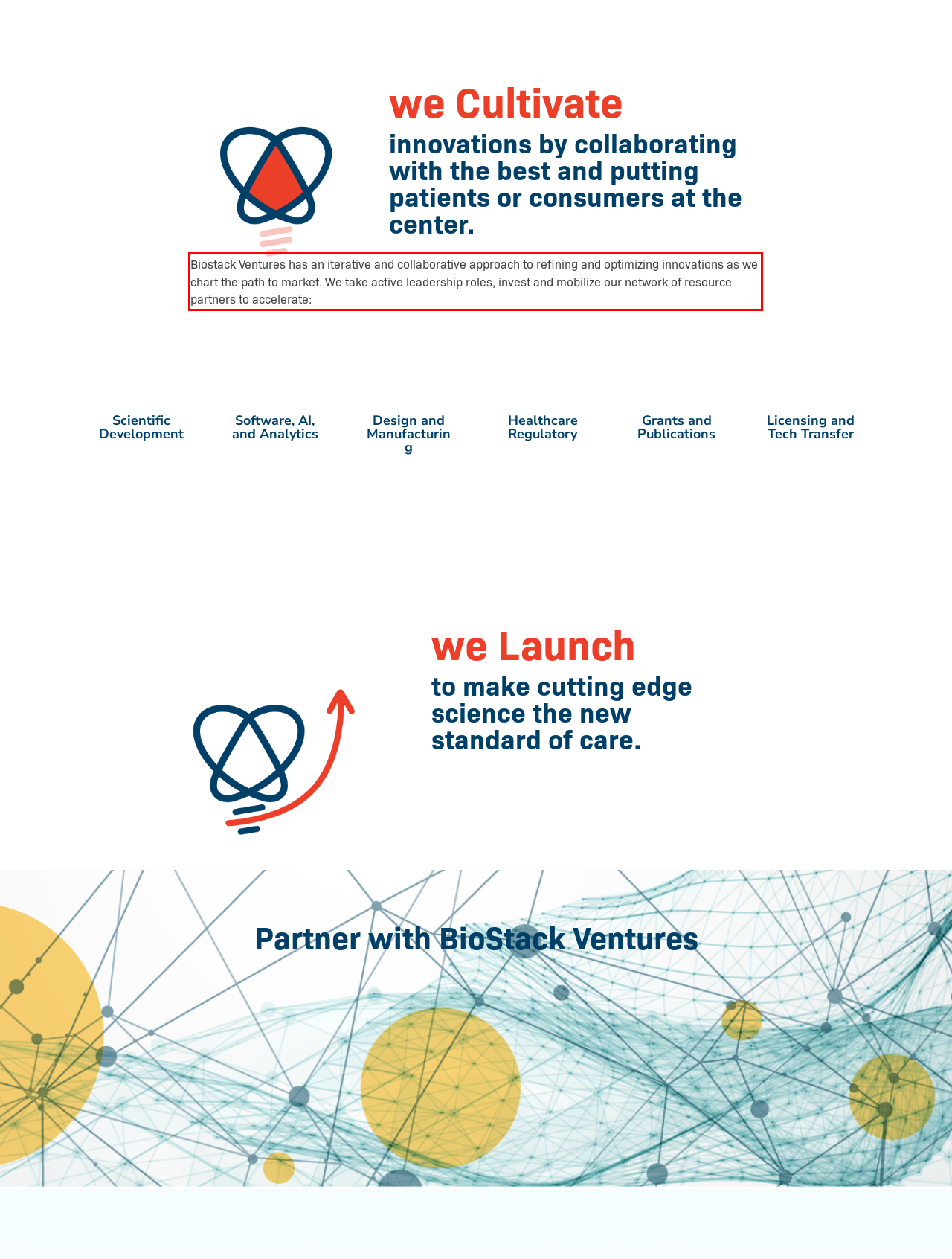Please perform OCR on the text content within the red bounding box that is highlighted in the provided webpage screenshot.

Biostack Ventures has an iterative and collaborative approach to refining and optimizing innovations as we chart the path to market. We take active leadership roles, invest and mobilize our network of resource partners to accelerate: